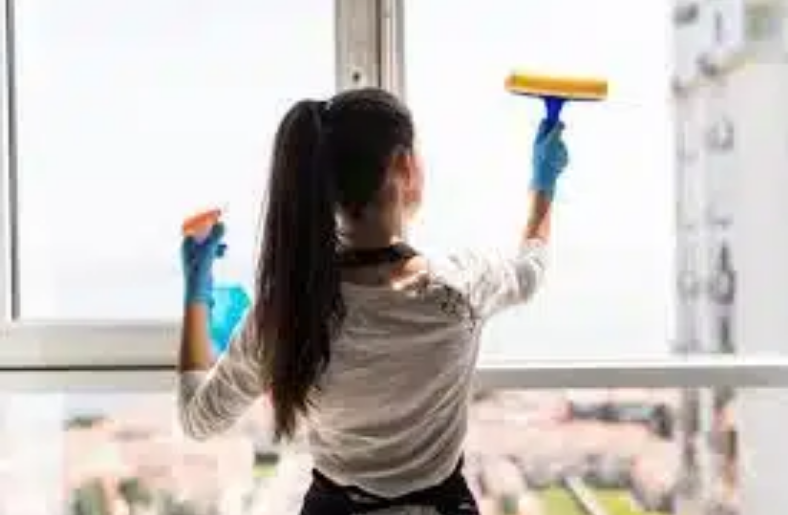What is the view outside the window?
Craft a detailed and extensive response to the question.

The bright sunlight streaming through the window reveals a cityscape outside, which implies that the woman's living space is located in an urban area with a view of the city.